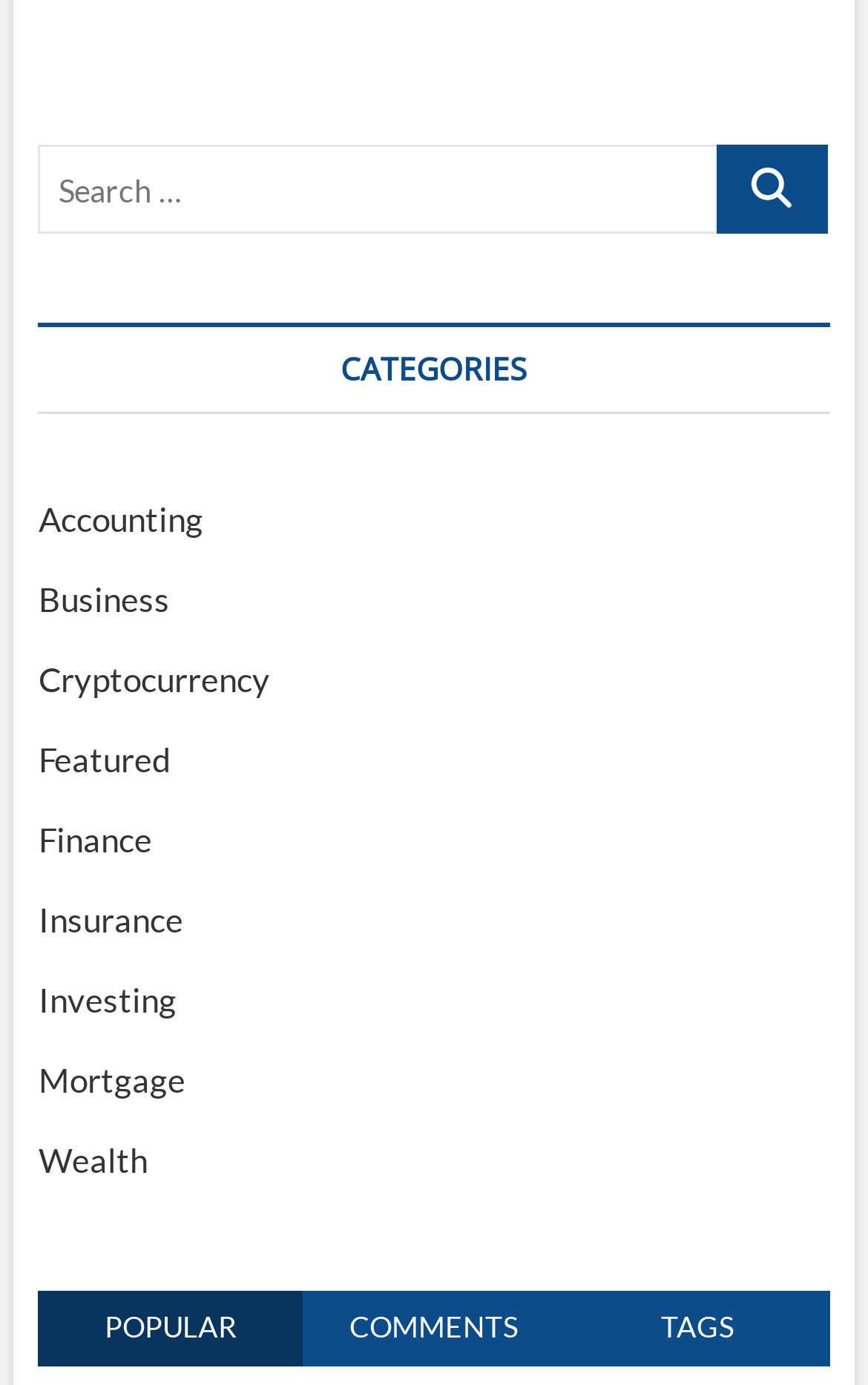Determine the bounding box coordinates for the element that should be clicked to follow this instruction: "view comments". The coordinates should be given as four float numbers between 0 and 1, in the format [left, top, right, bottom].

[0.348, 0.932, 0.652, 0.986]